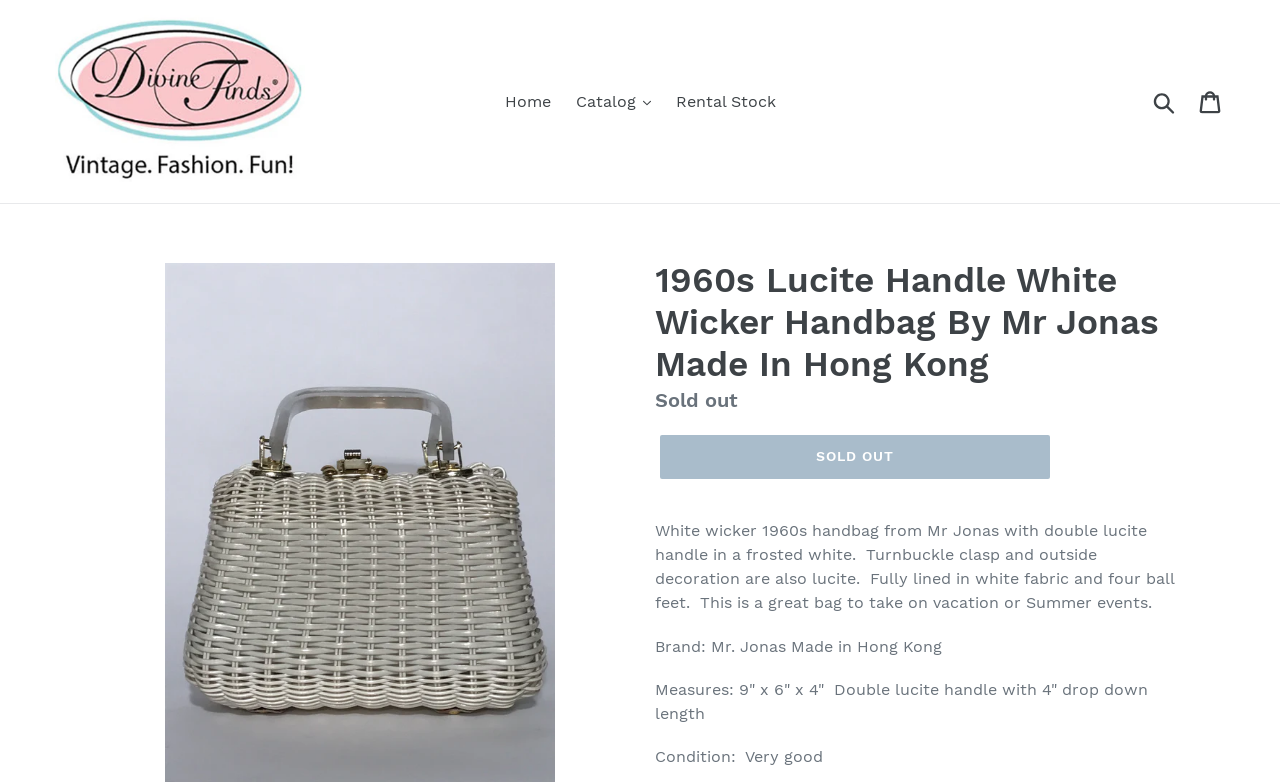What is the condition of the handbag?
Look at the screenshot and give a one-word or phrase answer.

Very good